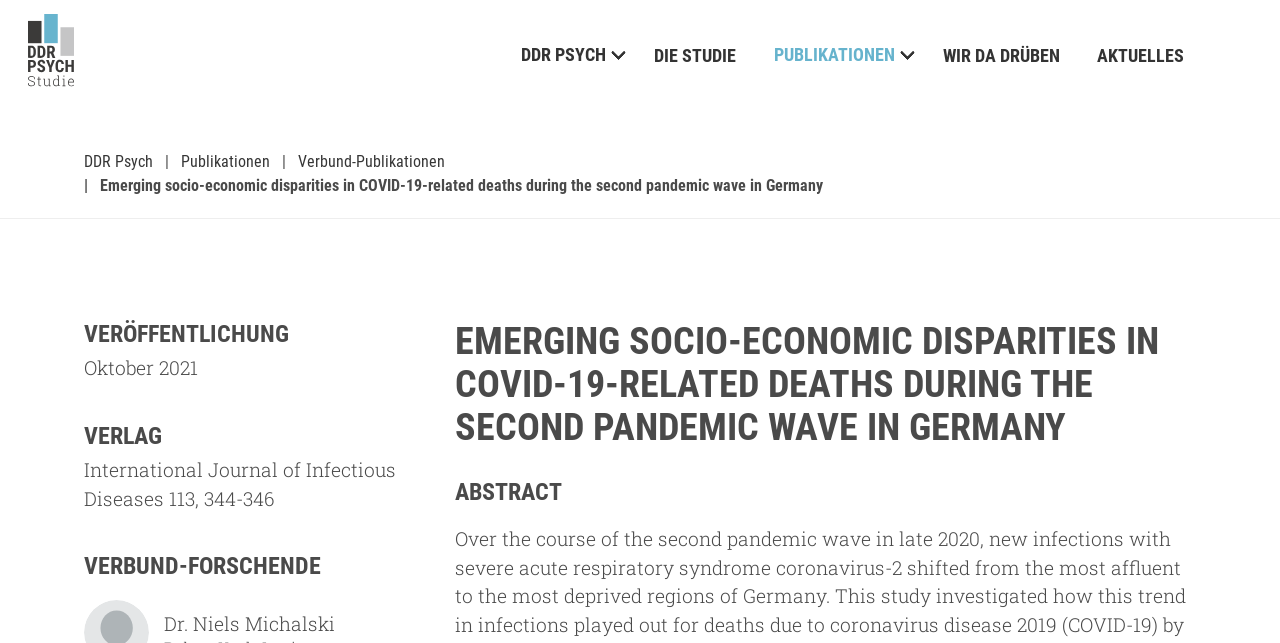Summarize the webpage with a detailed and informative caption.

The webpage is about a research publication titled "Emerging socio-economic disparities in COVID-19-related deaths during the second pandemic wave in Germany". At the top, there is a main navigation menu with five links: "DDR PSYCH", "DIE STUDIE", "PUBLIKATIONEN", "WIR DA DRÜBEN", and "AKTUELLES". Below the navigation menu, there is a breadcrumbs navigation section with four links: "DDR Psych", "Publikationen", "Verbund-Publikationen", and the title of the publication.

The main content of the webpage is divided into several sections. The first section has a heading "VERÖFFENTLICHUNG" (Publication) and displays the publication date "Oktober 2021". The next section has a heading "VERLAG" (Publisher) and shows the publication details "International Journal of Infectious Diseases 113, 344-346". 

Further down, there is a section with a heading "VERBUND-FORSCHENDE" (Research Network). Below this section, there is a heading with the title of the publication, followed by an "ABSTRACT" section. The abstract section is located at the bottom right of the page.